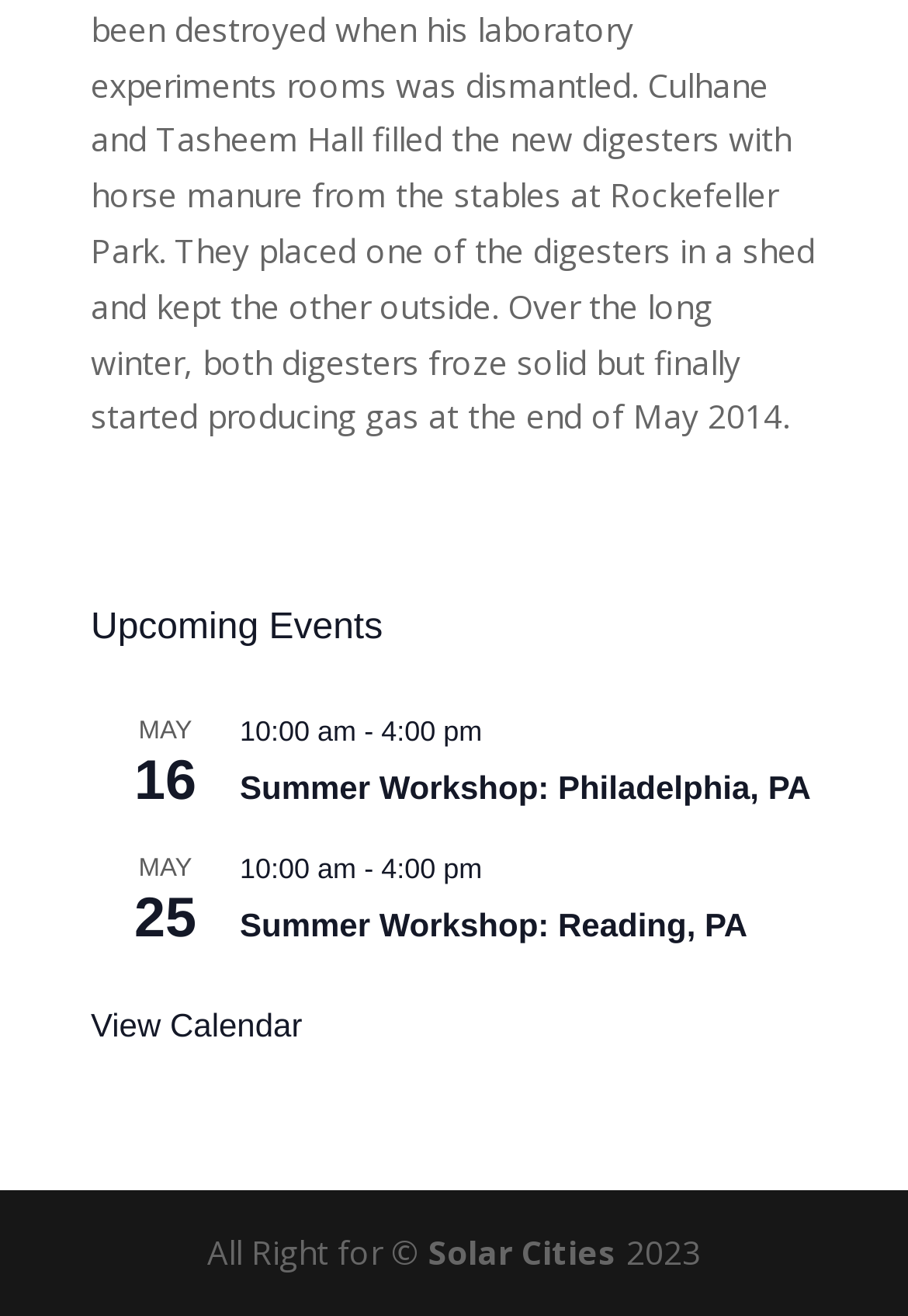Using a single word or phrase, answer the following question: 
How many upcoming events are listed?

2